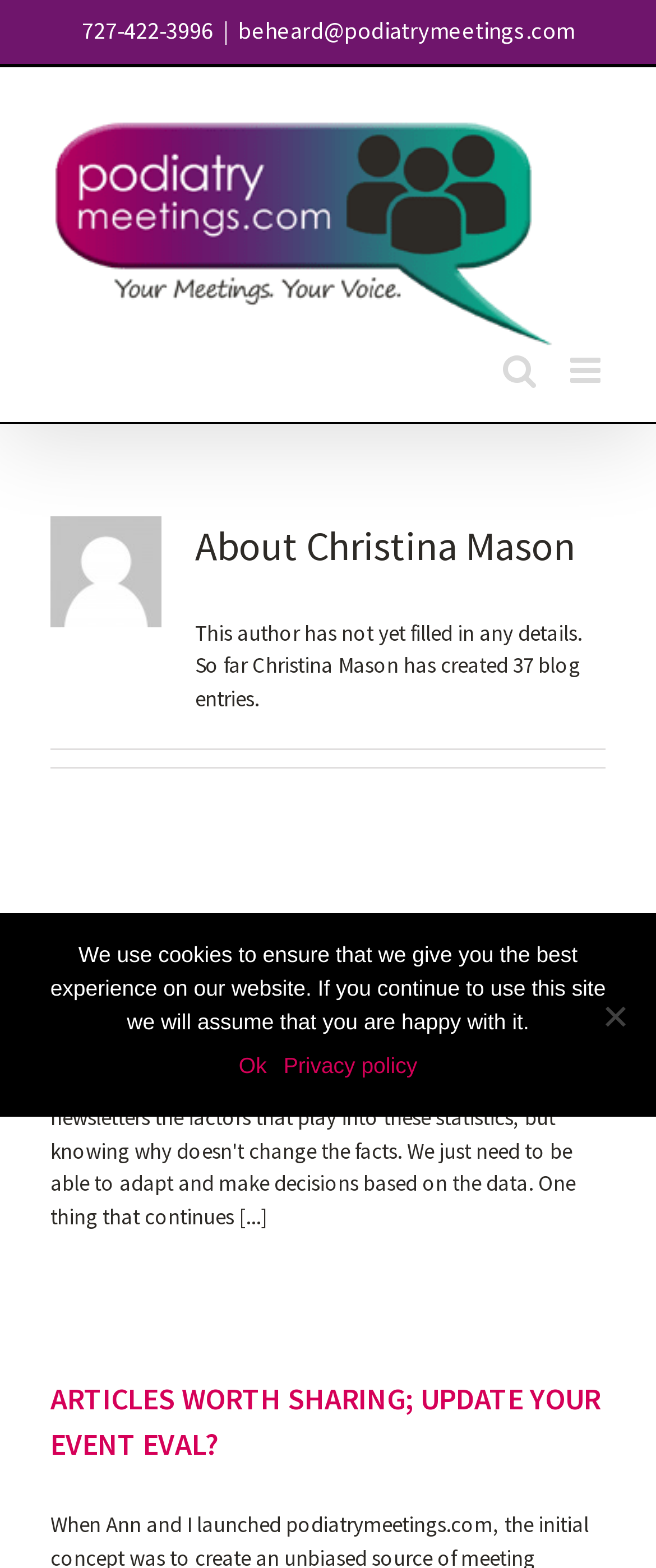Please find the bounding box coordinates for the clickable element needed to perform this instruction: "Read the article 'ARTICLES WORTH SHARING; MARKETING EQUALS ATTENDANCE'".

[0.077, 0.578, 0.872, 0.632]